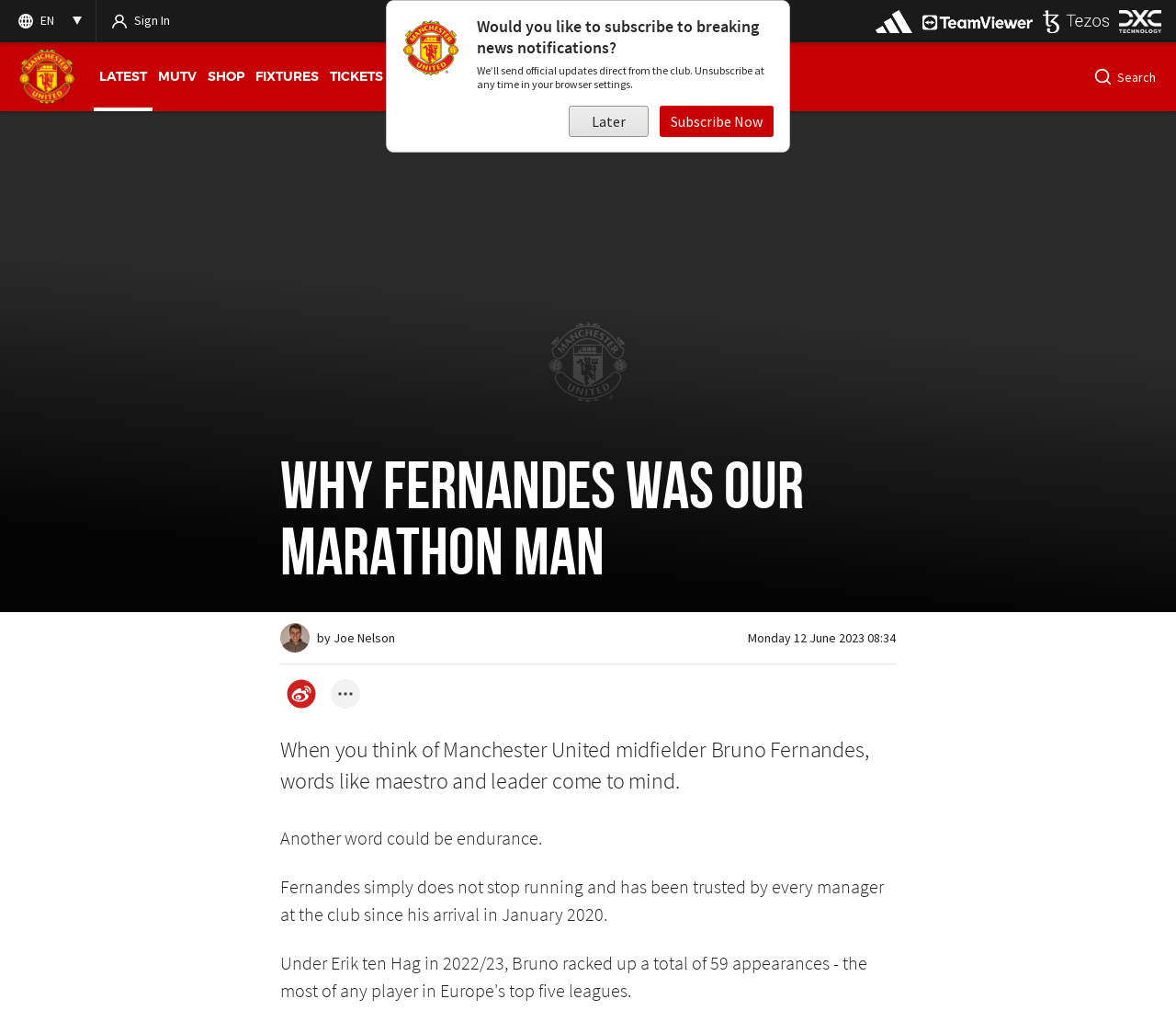Provide an in-depth caption for the contents of the webpage.

The webpage is about an article discussing Manchester United midfielder Bruno Fernandes, with a focus on his endurance and running abilities. At the top of the page, there is a dialog box with a heading asking if the user would like to subscribe to breaking news notifications, accompanied by two buttons, "Later" and "Subscribe Now". 

Below this, there are several links and images, including the Manchester United club crest, Adidas, TeamViewer, Tezos, and DXC logos. A menu bar is located on the top right, with options such as "LATEST", "MUTV", "SHOP", "FIXTURES", "TICKETS", "MY UNITED", "FANS", "PLAYERS", "OLD TRAFFORD", and "MORE". 

On the top right corner, there is a search button. The main article begins below this, with a heading "WHY FERNANDES WAS OUR MARATHON MAN" and a figure. The article is written by Joe Nelson and was published on Monday, 12 June 2023, at 08:34. 

The article text is divided into paragraphs, with the first paragraph describing Bruno Fernandes as a maestro and leader. The subsequent paragraphs discuss his endurance and running abilities, stating that he simply does not stop running and has been trusted by every manager at the club since his arrival in January 2020.